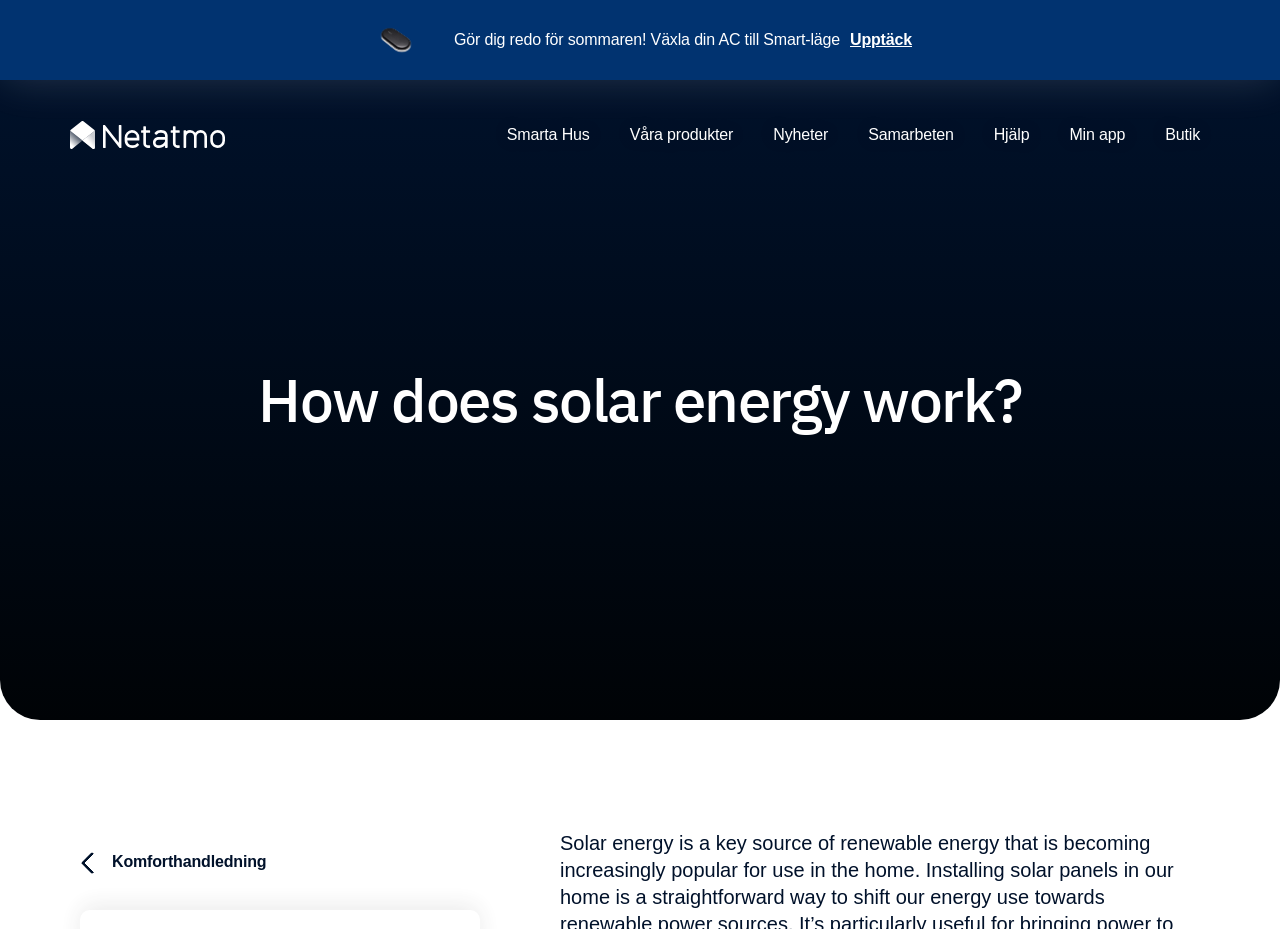Answer the question in one word or a short phrase:
What is the name of the company?

Netatmo